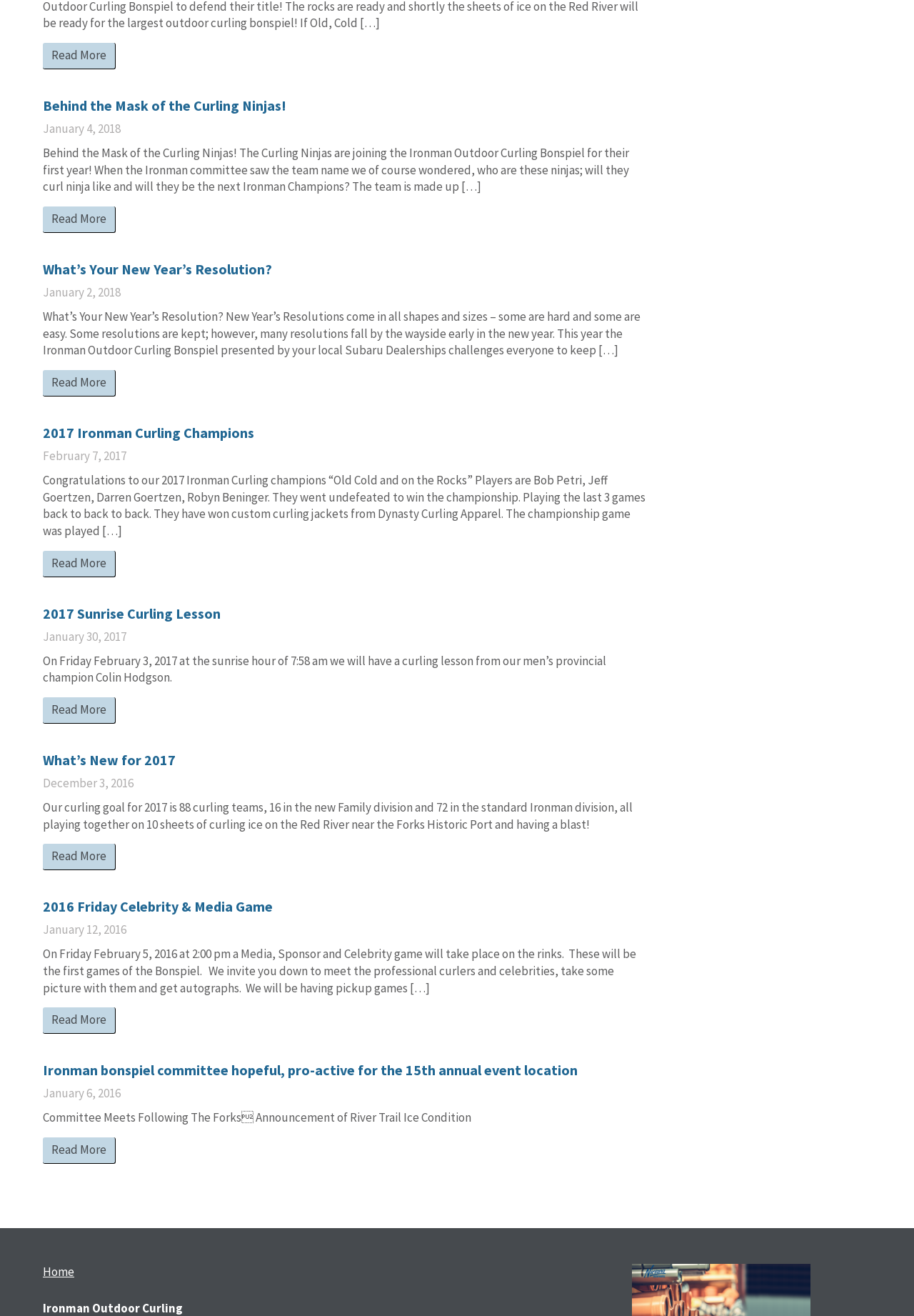Locate the bounding box coordinates of the element you need to click to accomplish the task described by this instruction: "Read more about Behind the Mask of the Curling Ninjas!".

[0.047, 0.073, 0.313, 0.087]